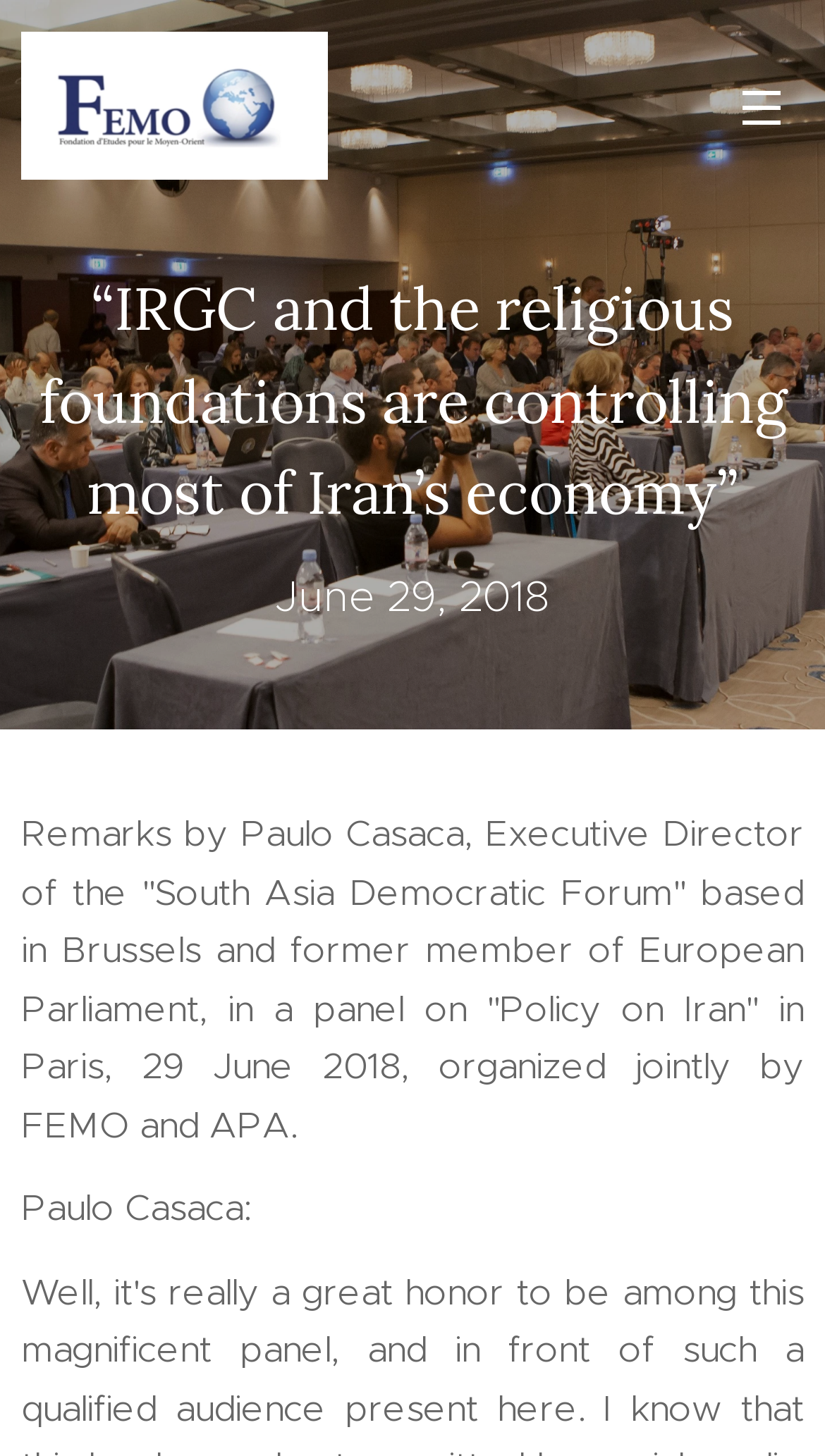How many headings are there on the webpage?
Based on the image, respond with a single word or phrase.

2